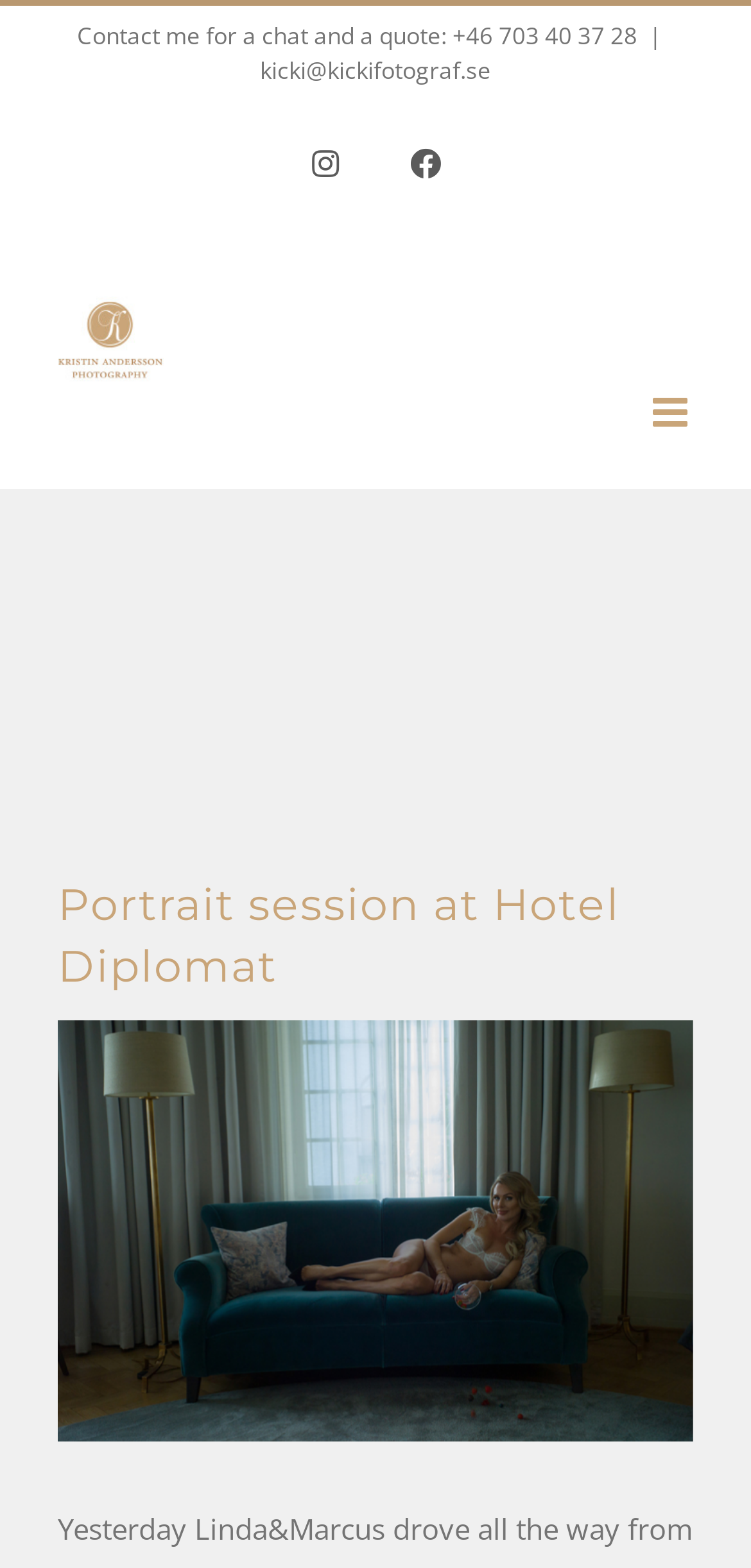What is the text on the logo image?
Kindly give a detailed and elaborate answer to the question.

The logo image has a text 'Kicki Fotograf Logo' which can be found at the top left corner of the webpage.